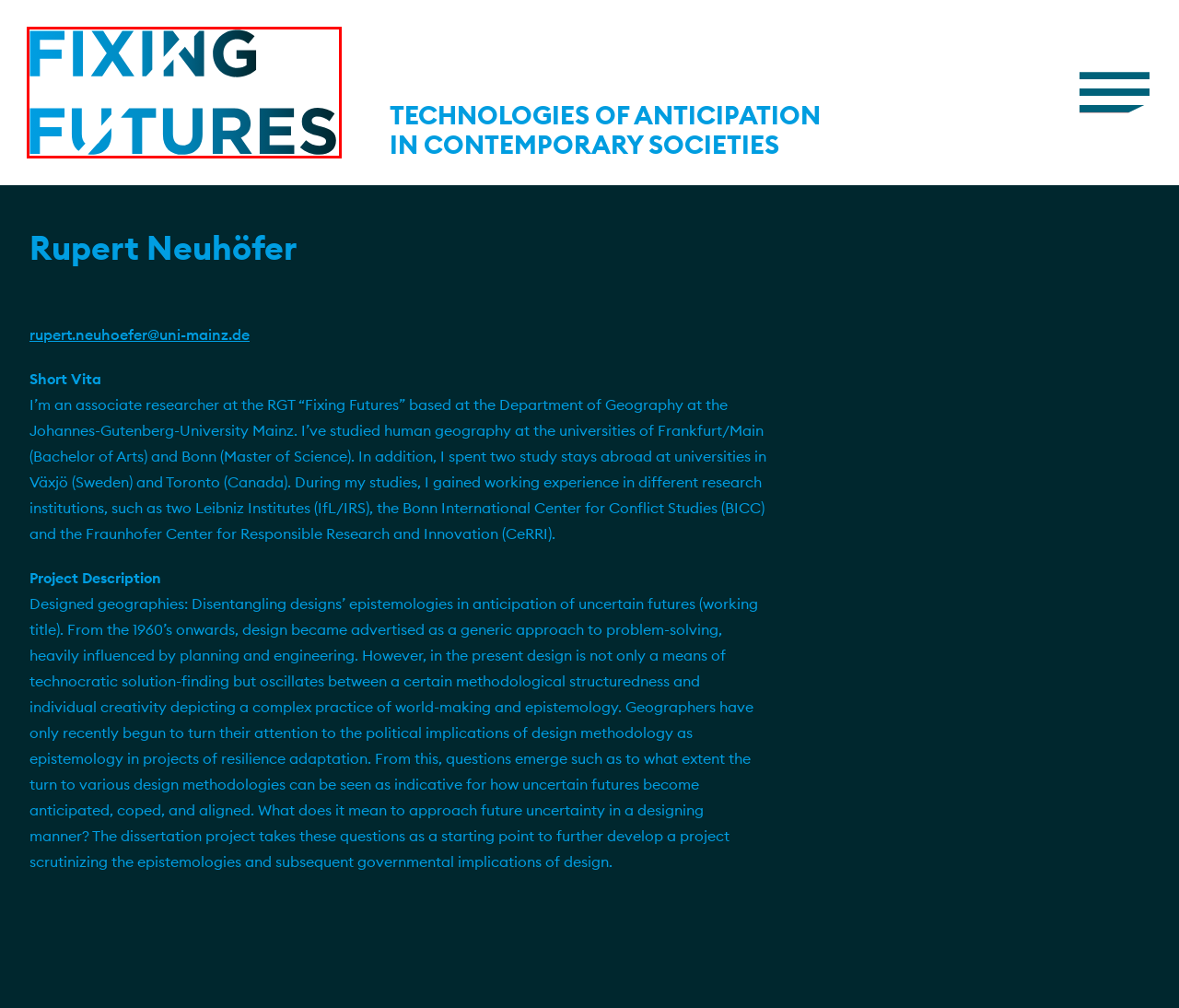Consider the screenshot of a webpage with a red bounding box around an element. Select the webpage description that best corresponds to the new page after clicking the element inside the red bounding box. Here are the candidates:
A. Datenschutz – Fixing Futures
B. News + Events – Fixing Futures
C. Members – Fixing Futures
D. About – Fixing Futures
E. Blog – Fixing Futures
F. Research Programme – Fixing Futures
G. Fixing Futures – Technologies of Anticipation in Contemporary Societies
H. Cooperations – Fixing Futures

G